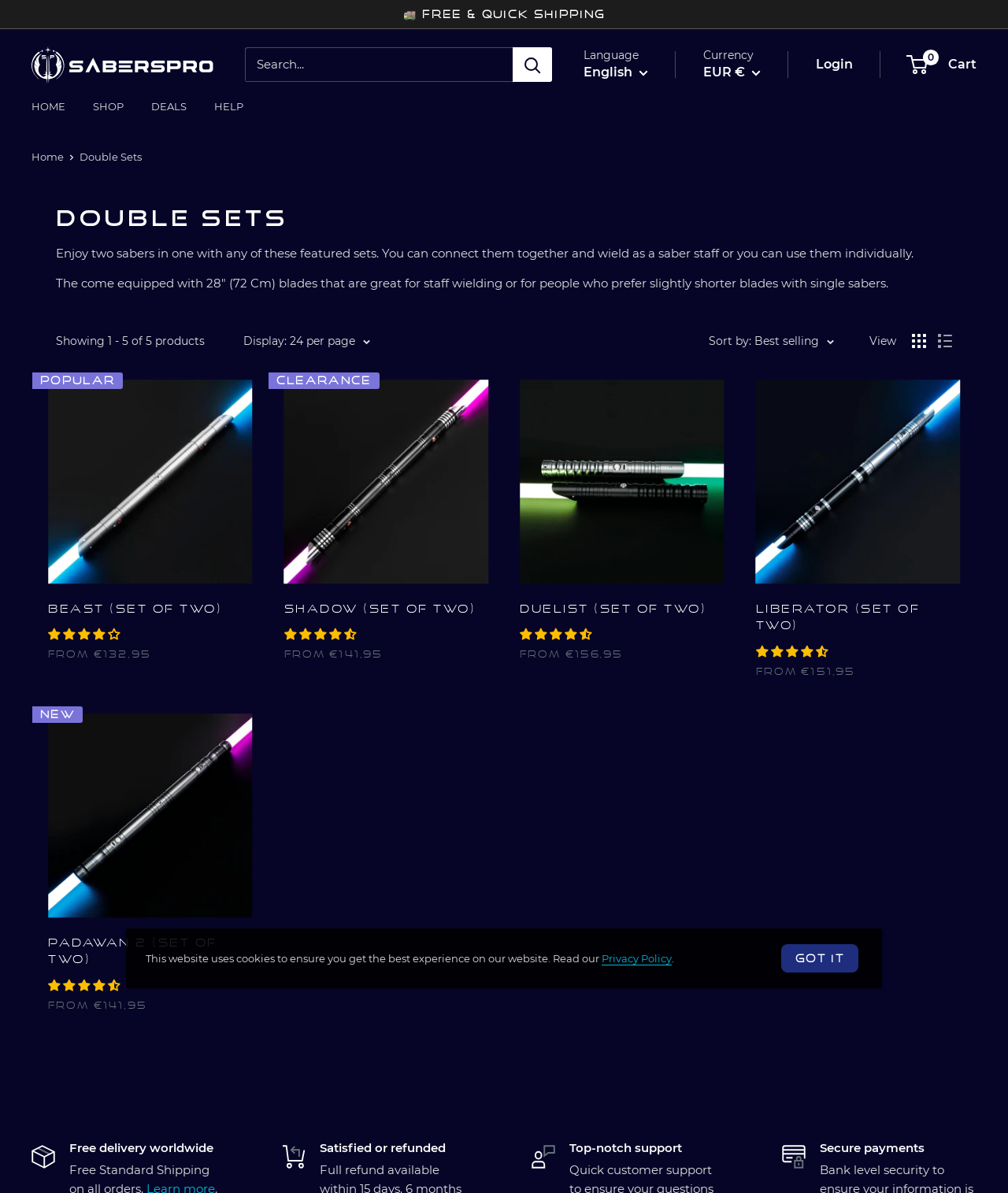What is the rating of the 'Beast' product?
Give a detailed response to the question by analyzing the screenshot.

The rating of the 'Beast' product is 3.89 stars, as shown by the link '3.89 stars' next to the product name.